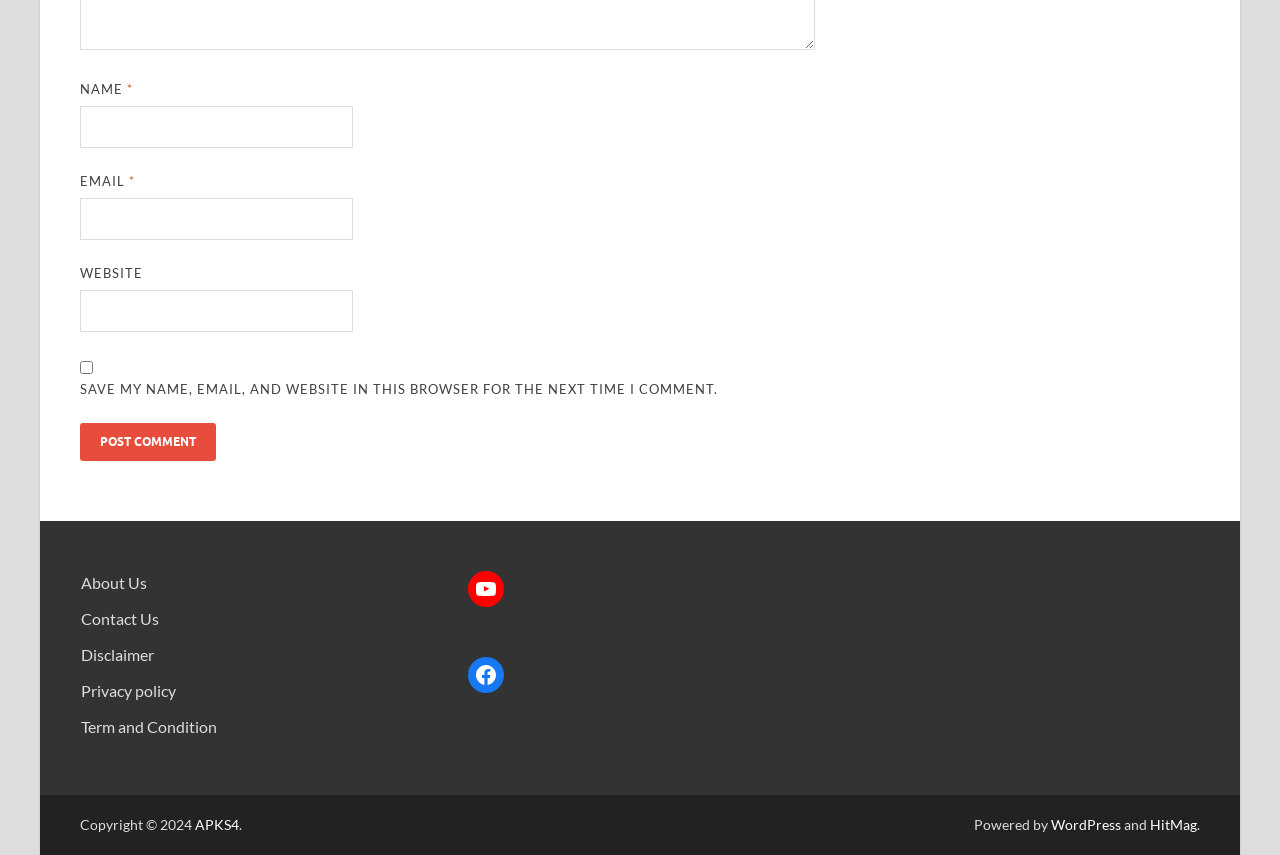Answer the question using only one word or a concise phrase: What type of links are present at the bottom of the page?

Social media and policy links